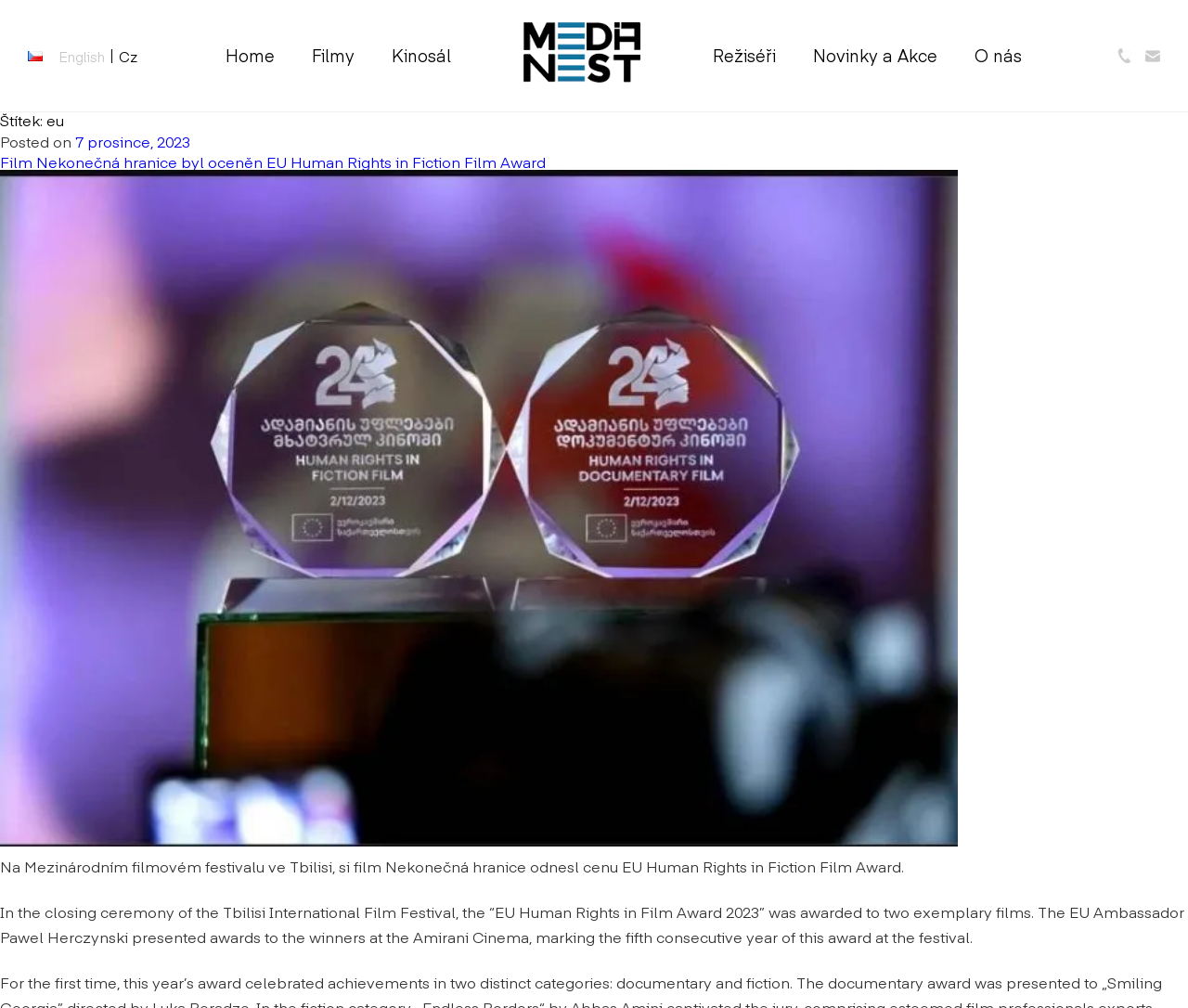Please locate the UI element described by "O nás" and provide its bounding box coordinates.

[0.806, 0.0, 0.874, 0.11]